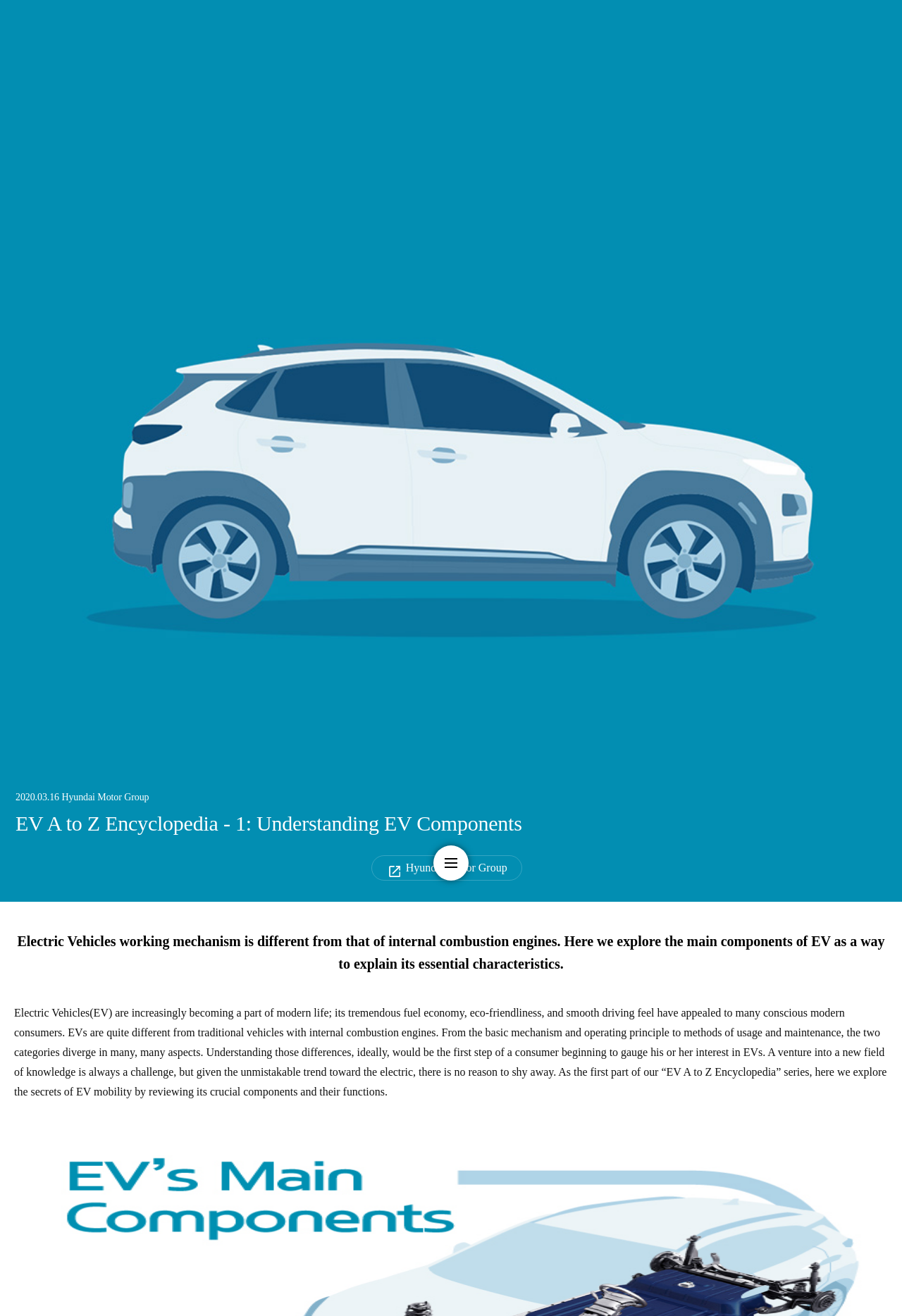What is the purpose of the 'EV A to Z Encyclopedia' series?
Using the image as a reference, give a one-word or short phrase answer.

To explain EV's essential characteristics